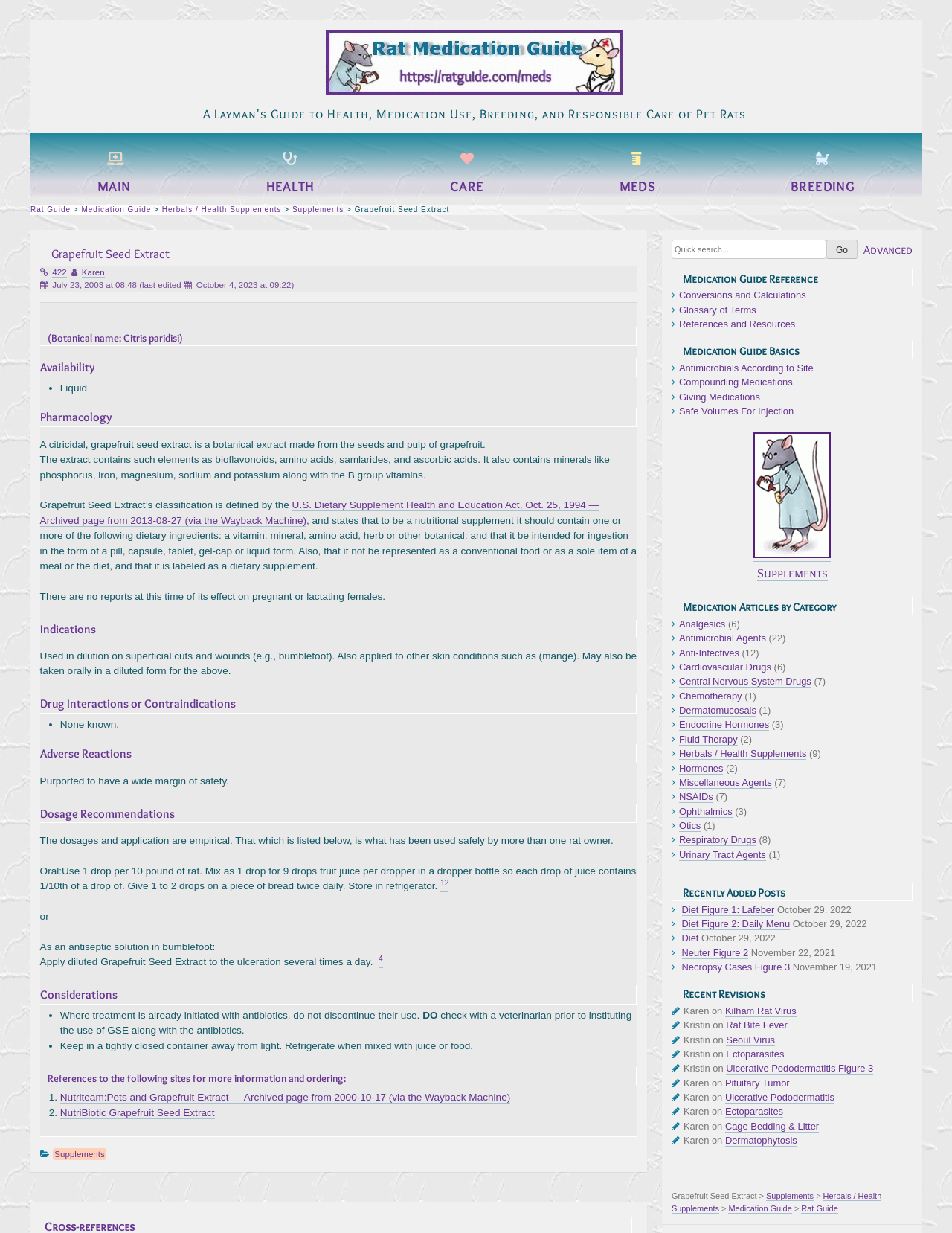Pinpoint the bounding box coordinates of the area that should be clicked to complete the following instruction: "Click the 'MAIN' link". The coordinates must be given as four float numbers between 0 and 1, i.e., [left, top, right, bottom].

[0.089, 0.137, 0.151, 0.166]